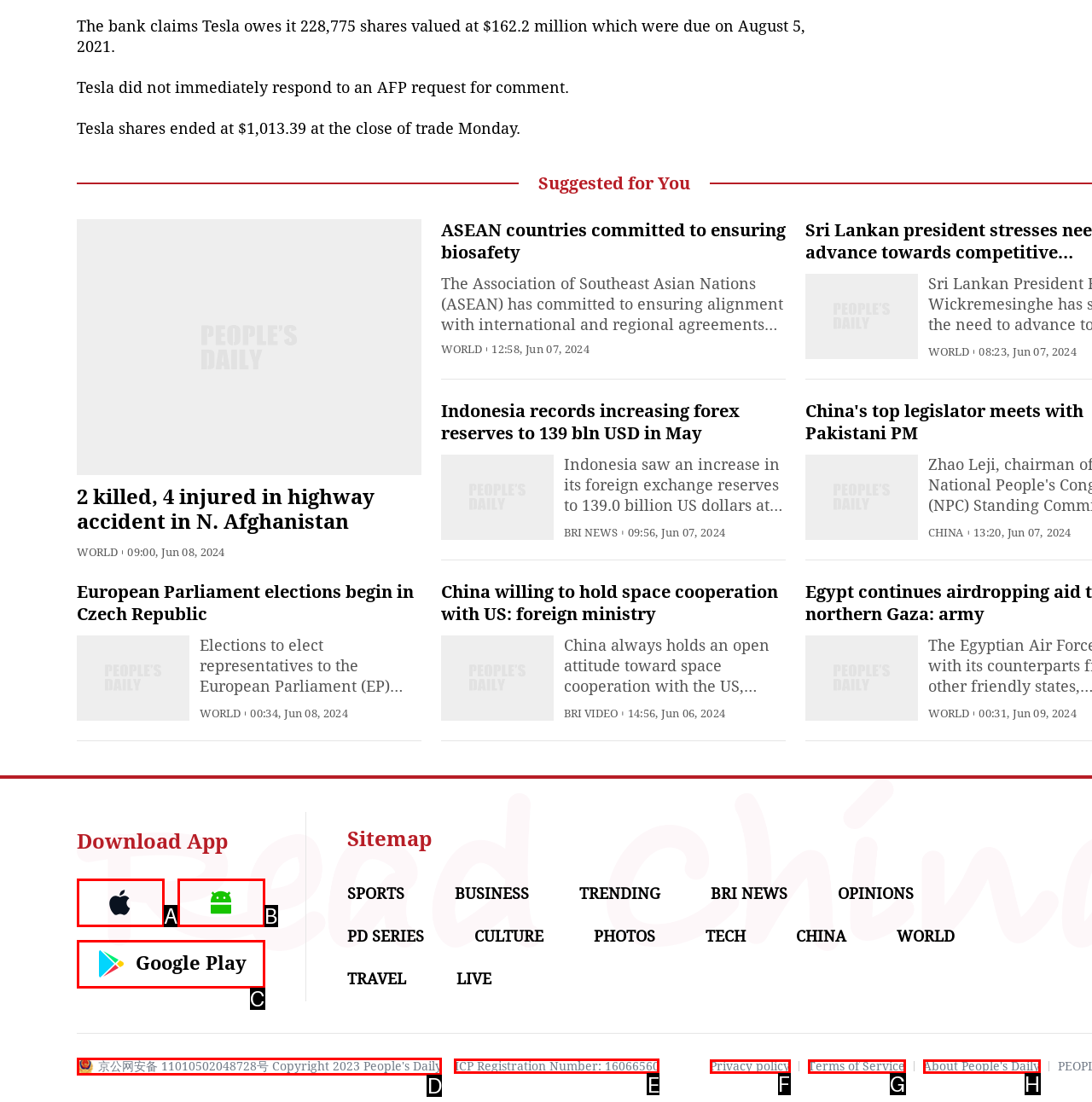Determine which option fits the following description: Privacy policy
Answer with the corresponding option's letter directly.

F